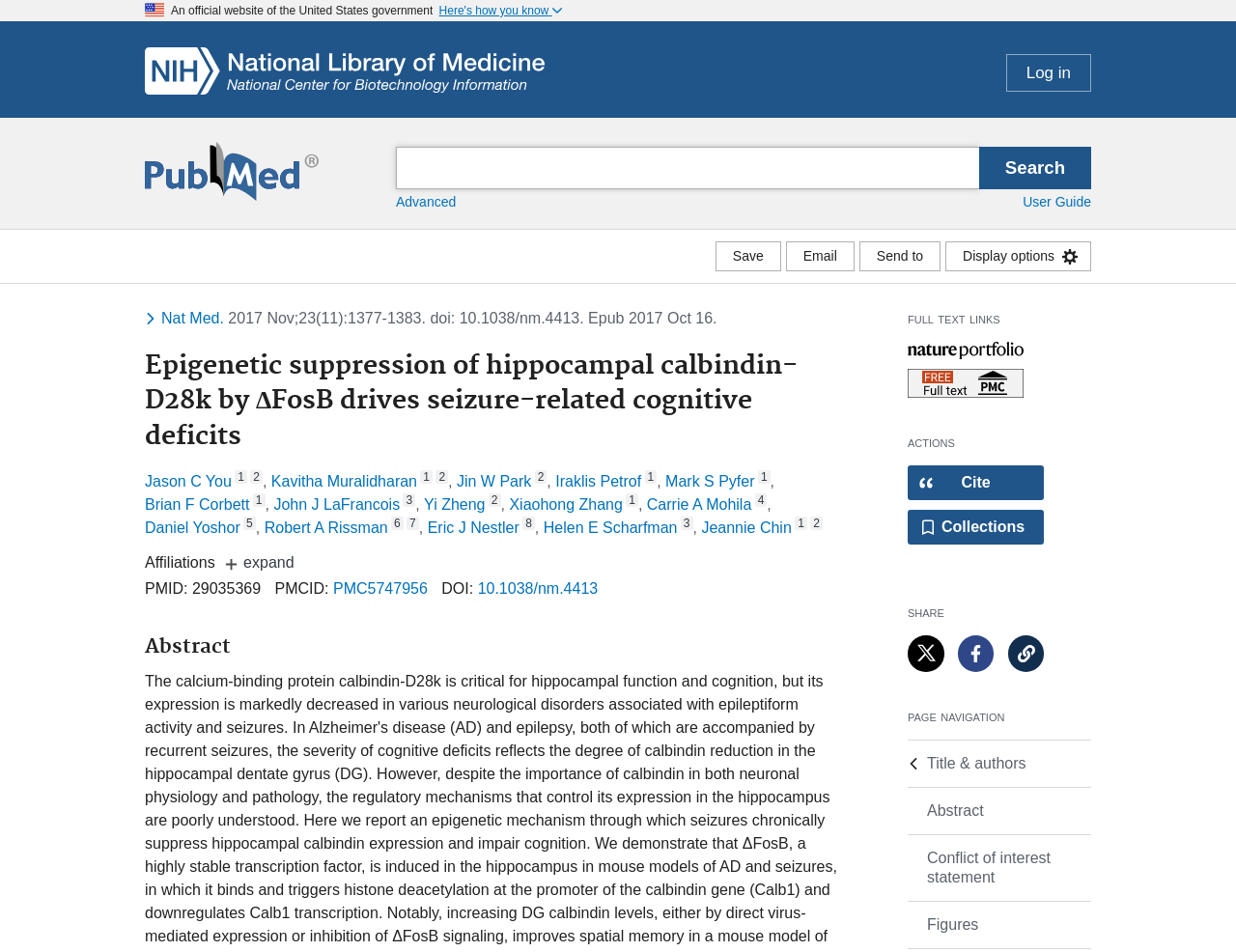Give a detailed overview of the webpage's appearance and contents.

This webpage appears to be a scientific article from PubMed, a database of biomedical literature. At the top of the page, there is a header section with a U.S. flag icon, an official government website label, and a button to expand a dropdown menu. Below this, there is a search bar with a PubMed logo and a button to initiate a search.

On the left side of the page, there are several links and buttons, including a "Save" button, an "Email" button, and a "Send to" button. There is also a "Display options" button and a section with links to full-text providers.

The main content of the page is an article titled "Epigenetic suppression of hippocampal calbindin-D28k by ΔFosB drives seizure-related cognitive deficits." The article has a list of authors, including Jason C You, Kavitha Muralidharan, Jin W Park, and others. Below the title and authors, there is a section with publication information, including the journal name "Nat Med," the publication date "2017 Nov;23(11):1377-1383," and a DOI number.

The article also has several sections, including "Abstract," "Conflict of interest statement," and "Figures," which can be navigated to using links at the bottom of the page. Additionally, there are social media links to share the article on Twitter and Facebook, as well as a permalink button.